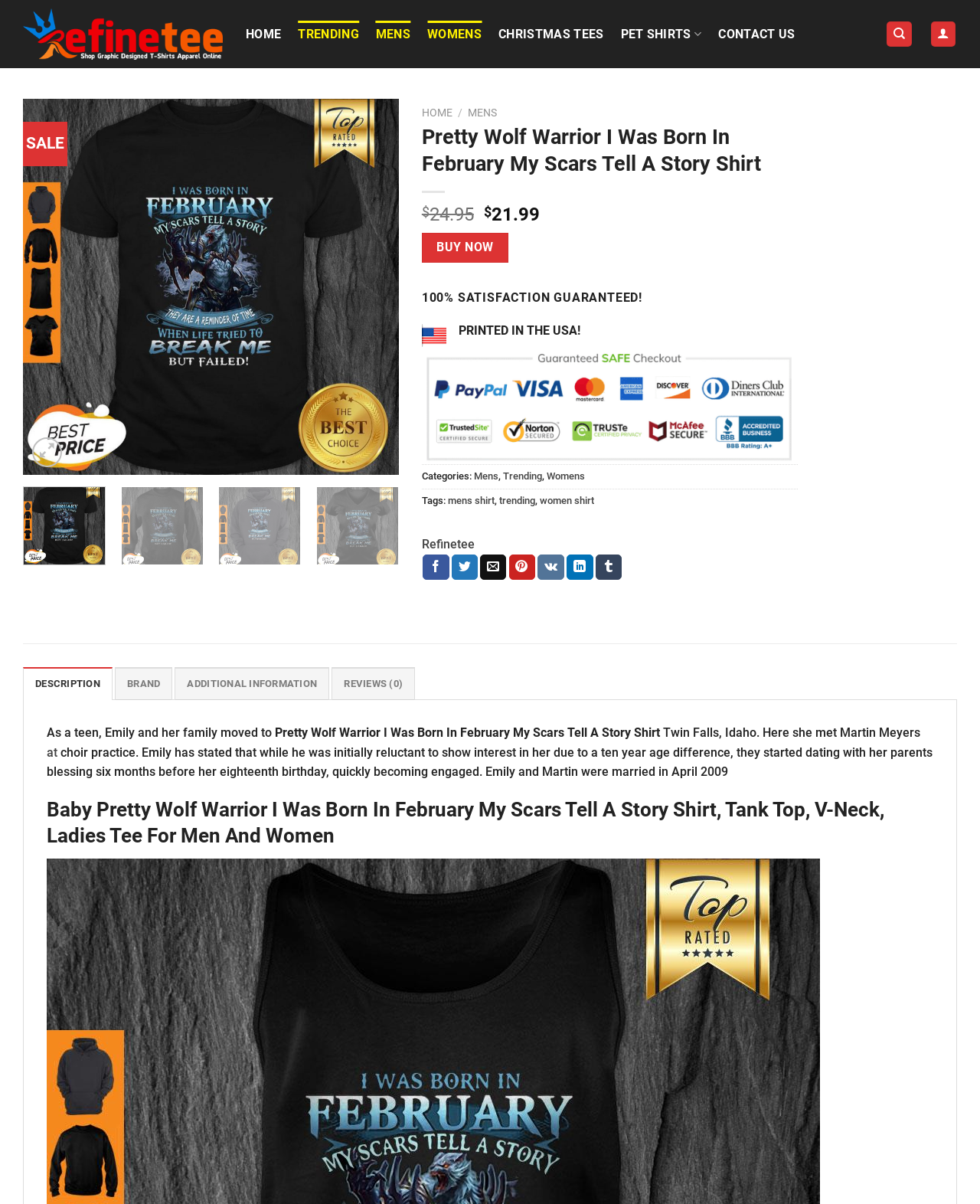Based on the image, give a detailed response to the question: Where is the shirt printed?

I determined the answer by reading the text on the webpage, which states 'PRINTED IN THE USA!'.